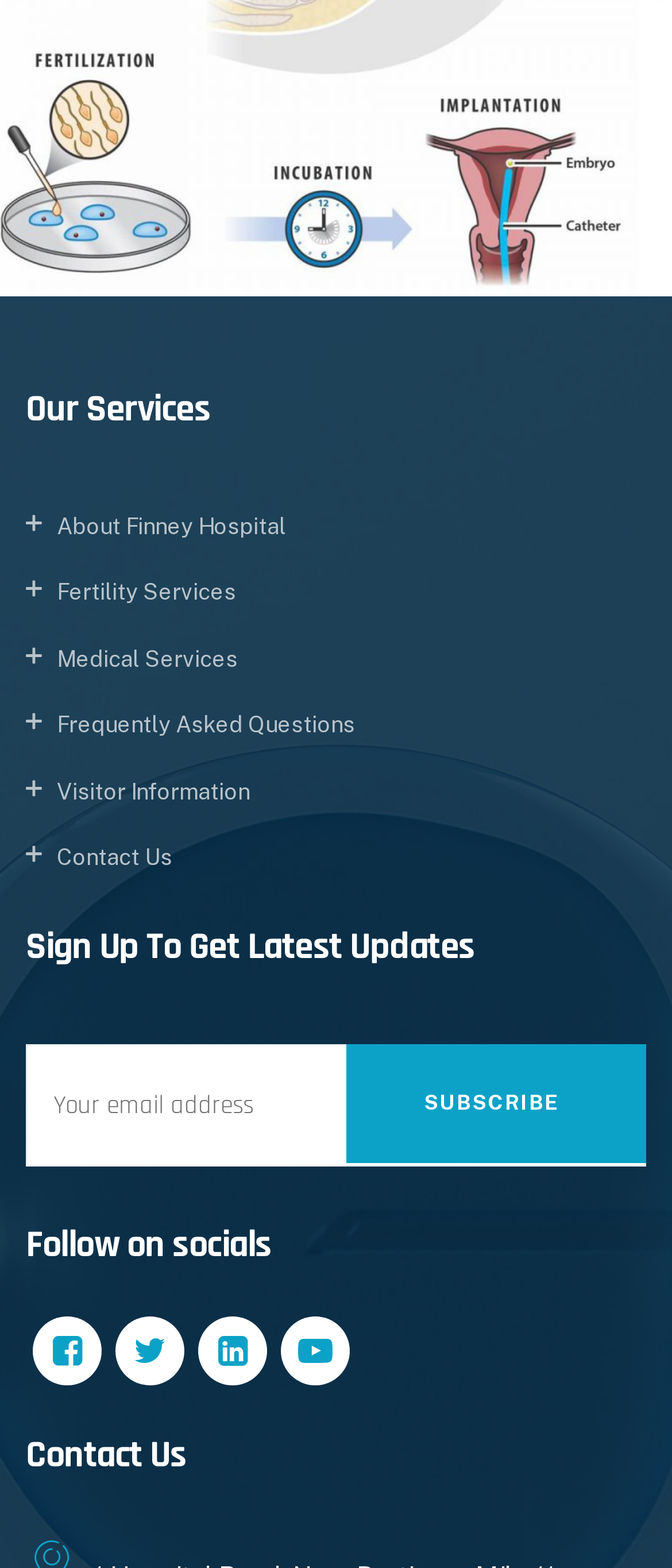Locate the bounding box coordinates of the clickable part needed for the task: "Click on About Finney Hospital".

[0.038, 0.323, 0.426, 0.349]